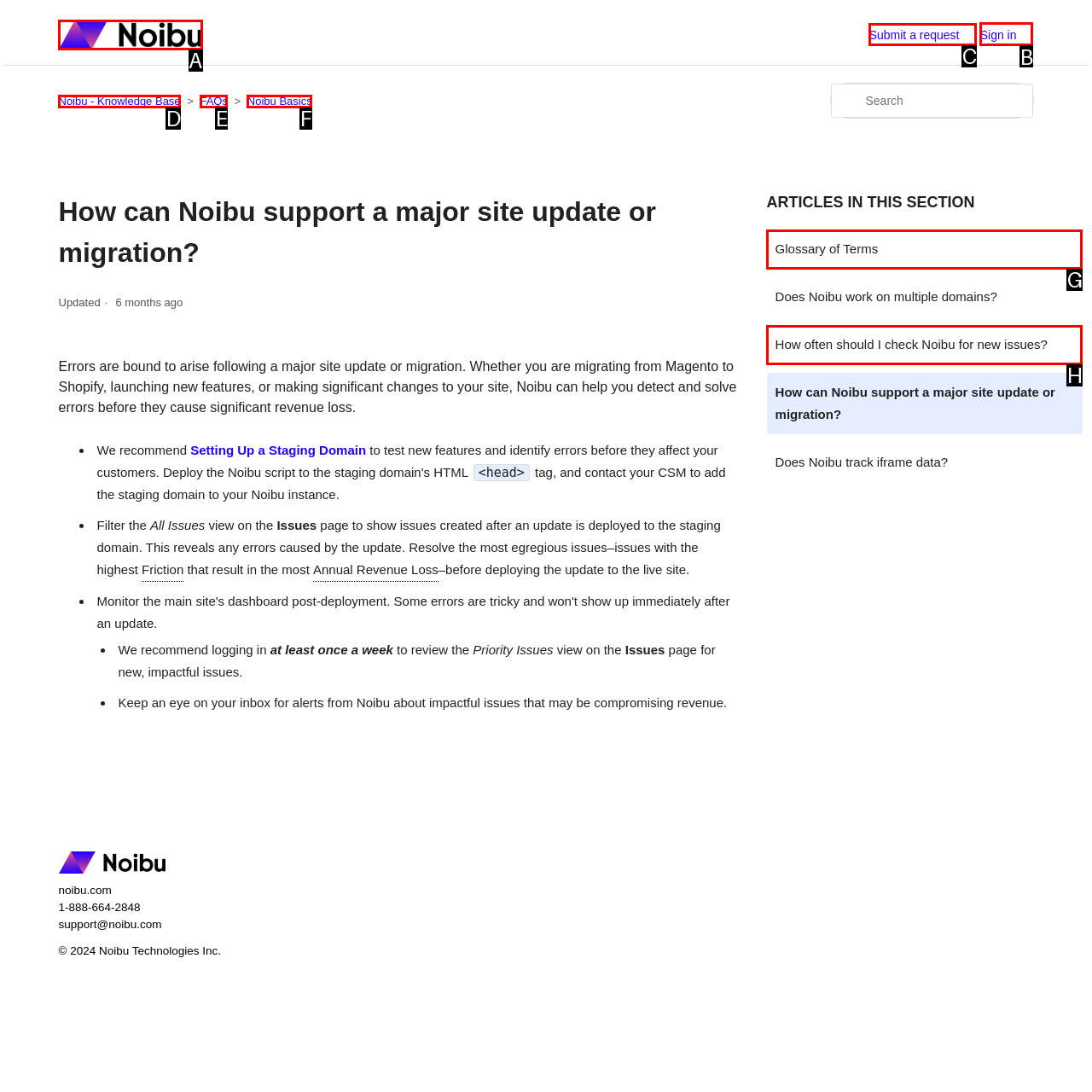Select the letter of the UI element that matches this task: Sign in
Provide the answer as the letter of the correct choice.

B